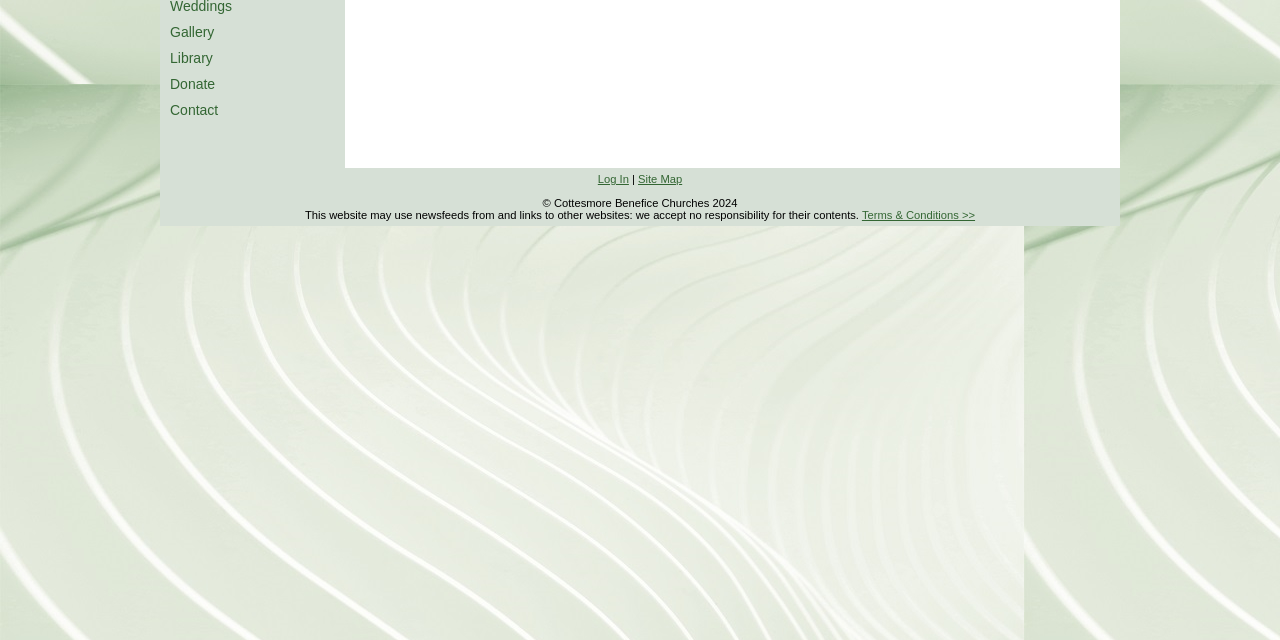Find the bounding box coordinates for the UI element whose description is: "Contact". The coordinates should be four float numbers between 0 and 1, in the format [left, top, right, bottom].

[0.129, 0.152, 0.266, 0.192]